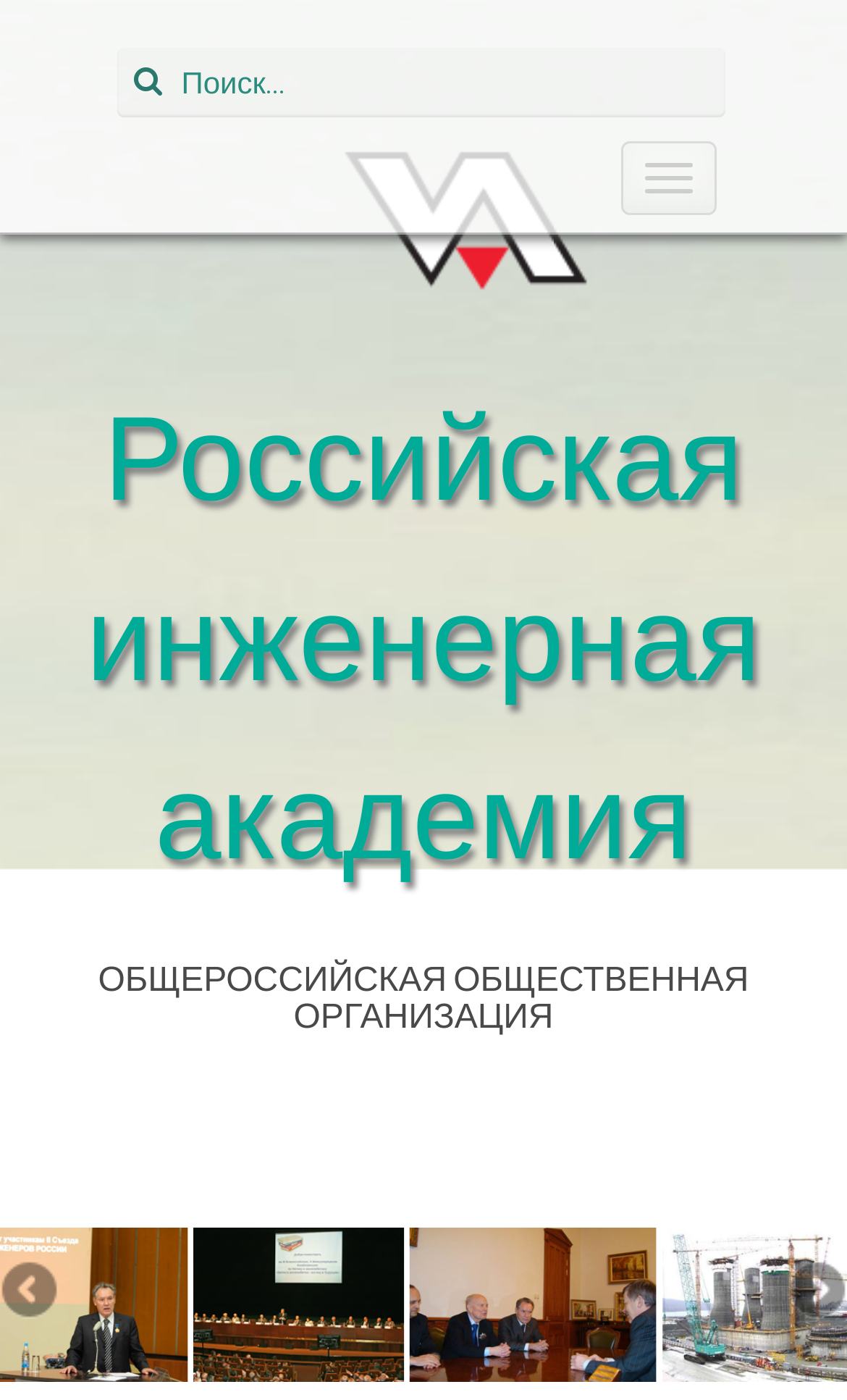Look at the image and write a detailed answer to the question: 
Can users toggle navigation on the webpage?

I can see a button with the text 'Toggle navigation', which suggests that users can toggle navigation on the webpage, possibly to show or hide navigation links or menus.